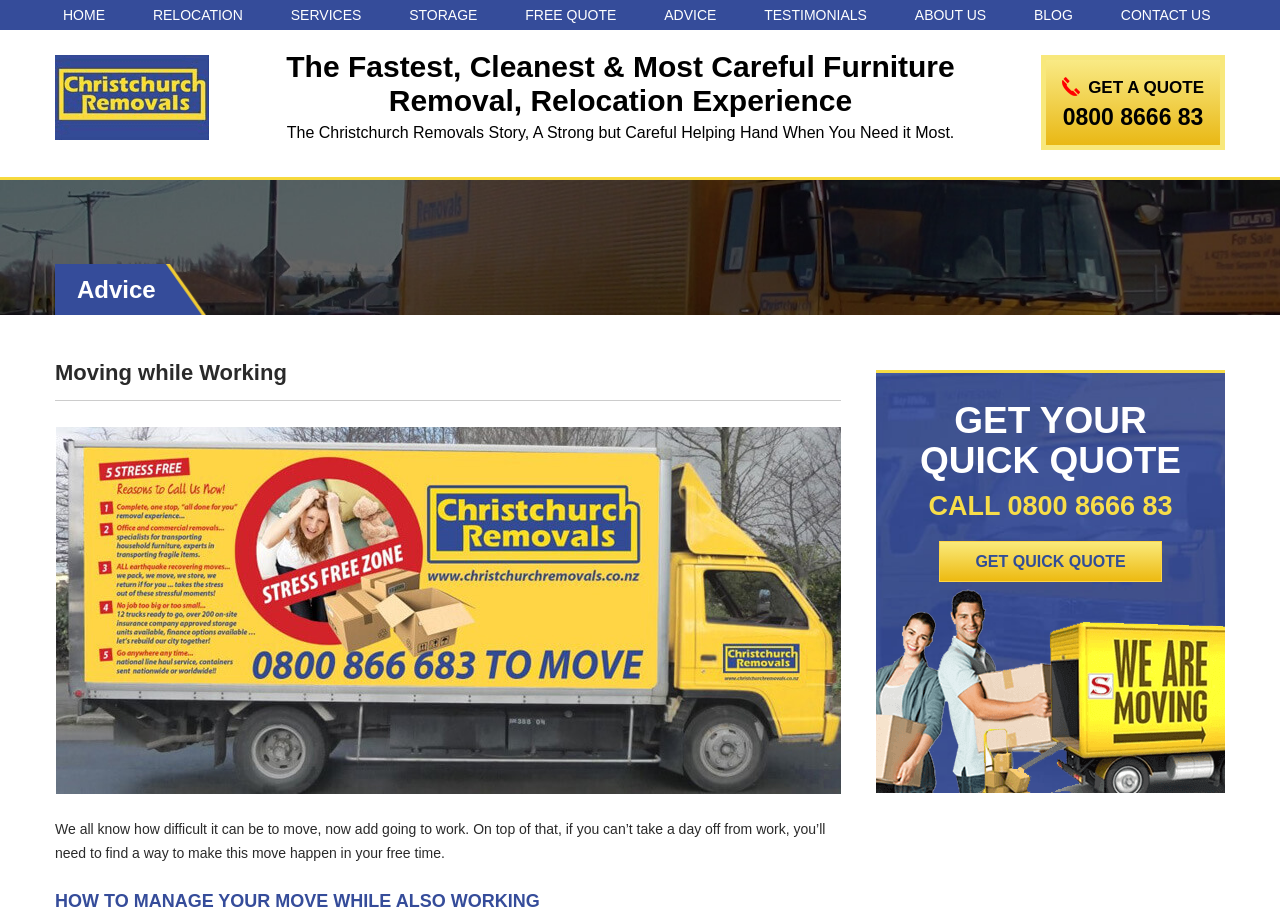What is the phone number to get a quote?
Using the information from the image, give a concise answer in one word or a short phrase.

0800 8666 83